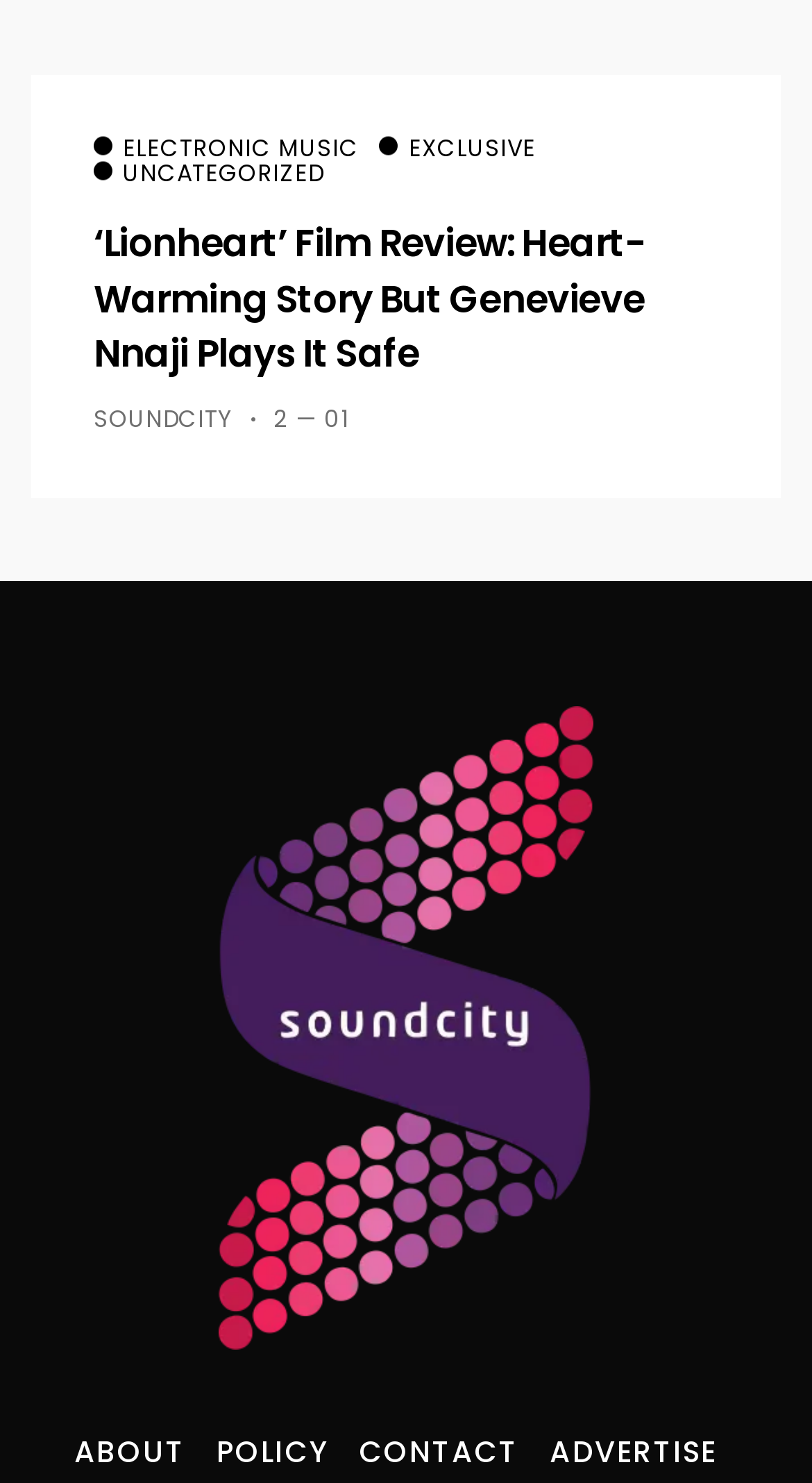Predict the bounding box of the UI element based on the description: "Follow Me". The coordinates should be four float numbers between 0 and 1, formatted as [left, top, right, bottom].

[0.389, 0.38, 0.611, 0.402]